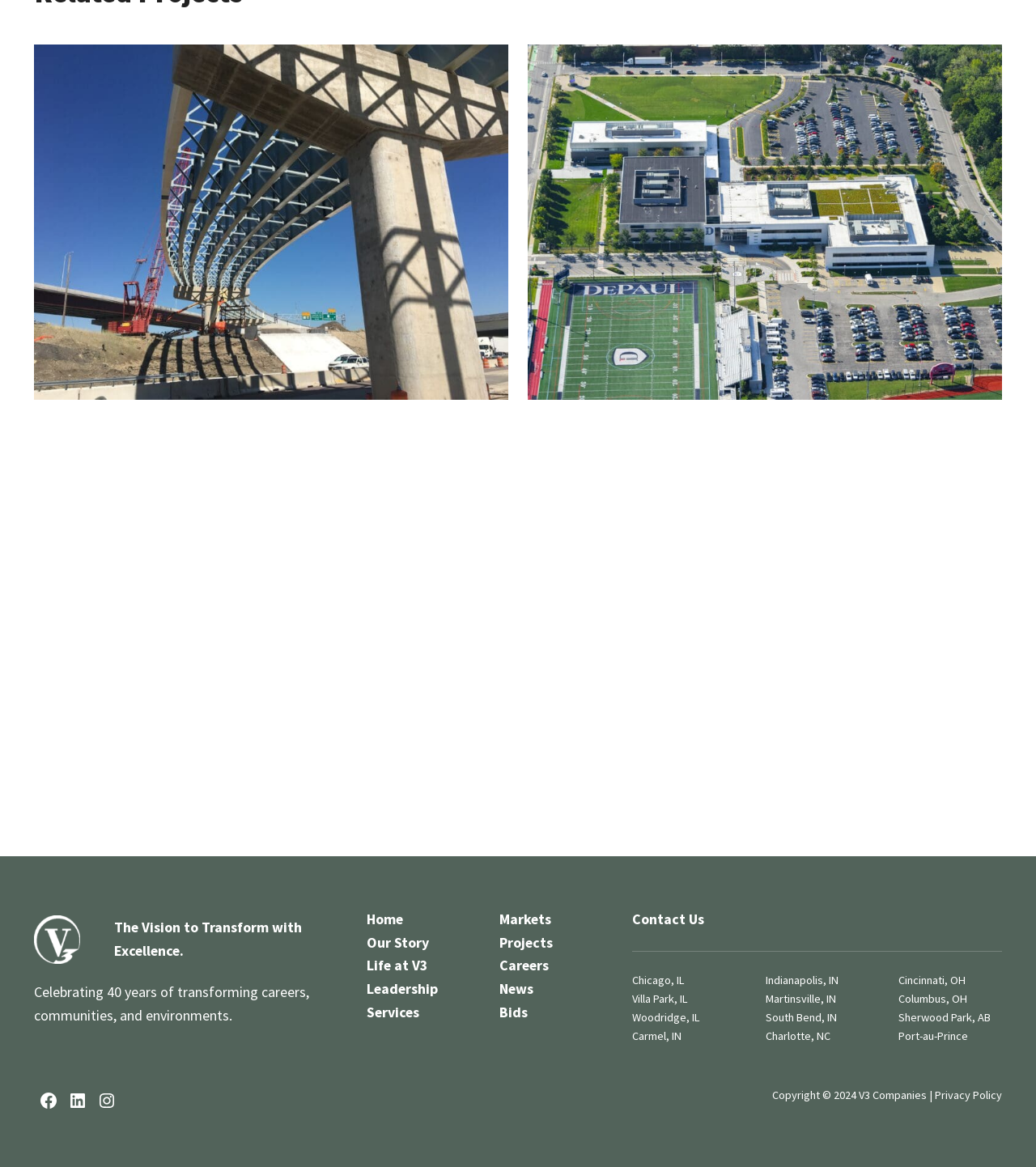Based on the element description: "Lincoln Yards Development", identify the bounding box coordinates for this UI element. The coordinates must be four float numbers between 0 and 1, listed as [left, top, right, bottom].

[0.051, 0.458, 0.472, 0.488]